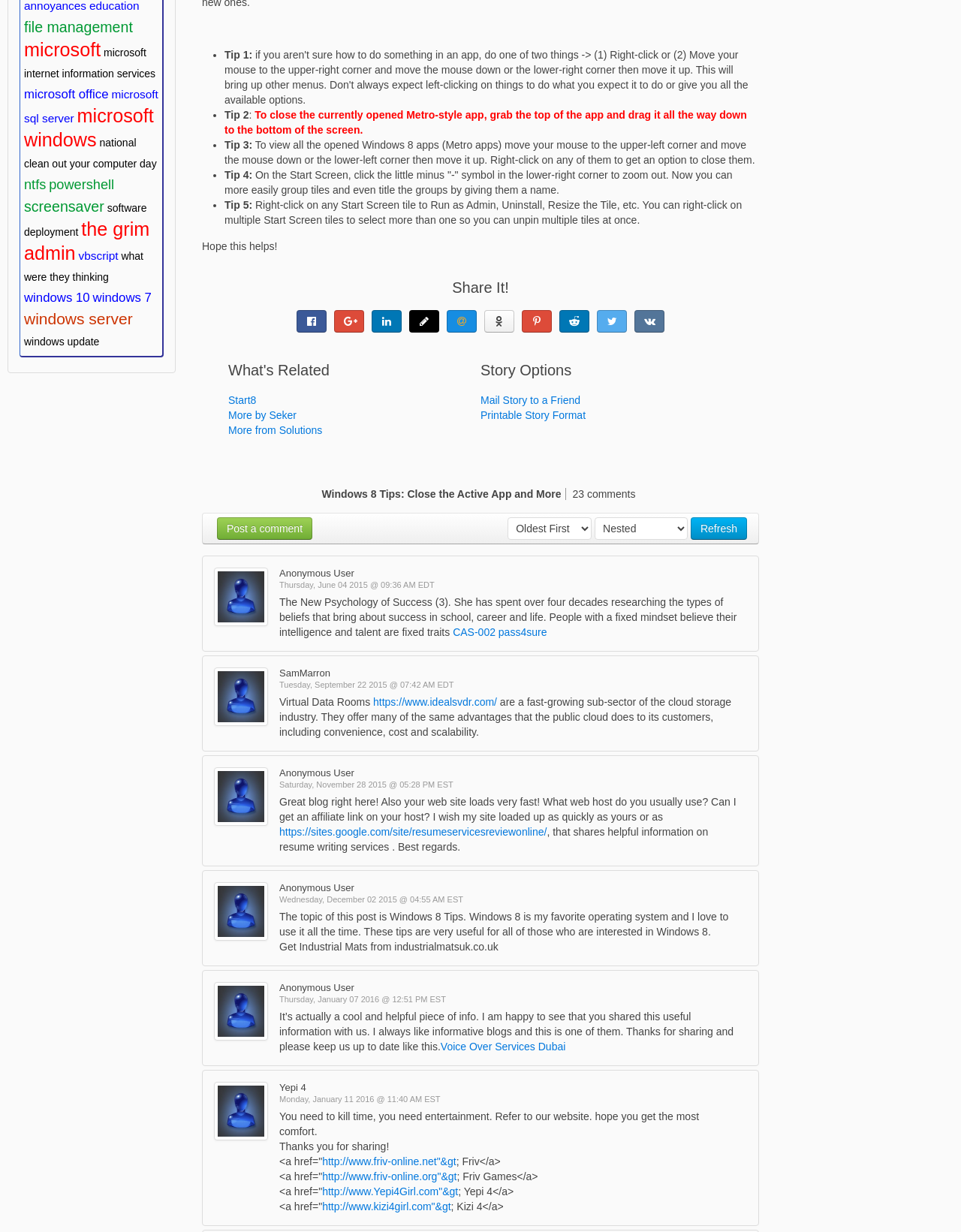For the following element description, predict the bounding box coordinates in the format (top-left x, top-left y, bottom-right x, bottom-right y). All values should be floating point numbers between 0 and 1. Description: what were they thinking

[0.025, 0.203, 0.149, 0.23]